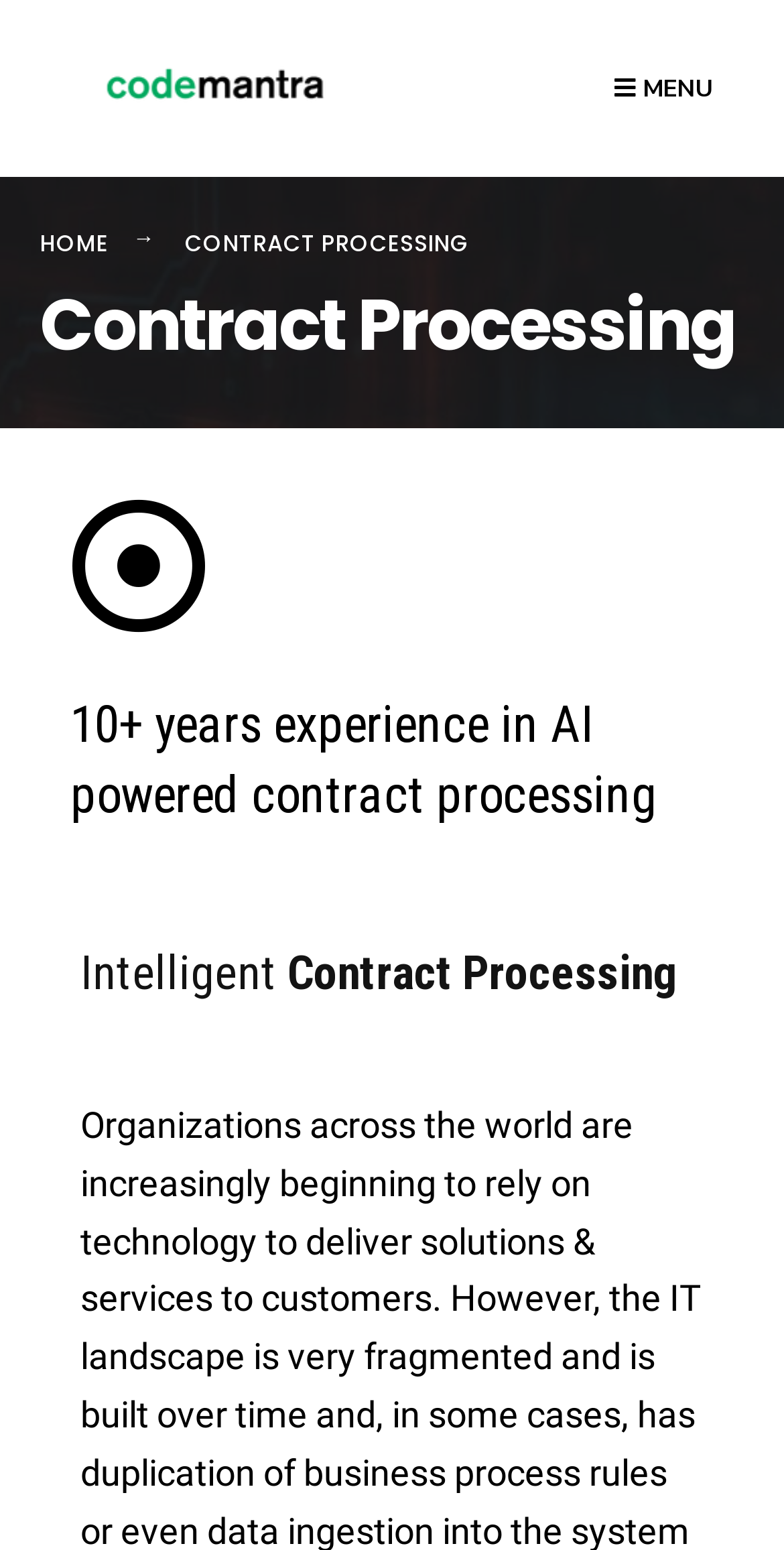Provide a thorough description of the webpage's content and layout.

The webpage is about Contract Processing, specifically highlighting Codemantra's expertise in AI-powered contract processing. At the top left, there is a logo of Codemantra, accompanied by a link to the company's homepage. Next to the logo, there is a menu icon labeled "MENU". 

Below the logo and menu icon, there are navigation links, including "HOME". The main heading "CONTRACT PROCESSING" is centered, followed by a subheading "Contract Processing" that spans the entire width of the page. 

Further down, there are two prominent headings that describe the company's experience and capabilities in contract processing. The first heading reads "10+ years experience in AI powered contract processing", and the second heading states "Intelligent Contract Processing". 

On the top right, there is a search bar with a placeholder text "I am looking for...". The search bar has a button labeled "Search" and a close icon to close the search window.